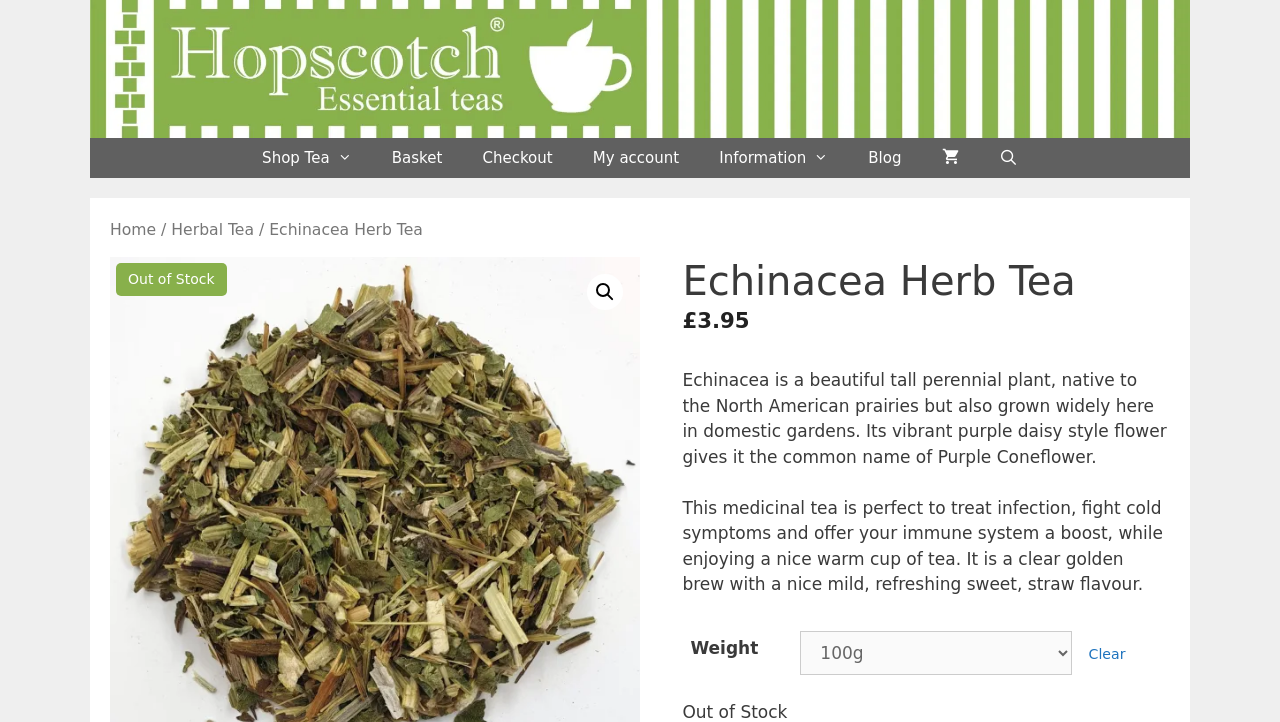What is the flavor of the tea?
Analyze the image and deliver a detailed answer to the question.

I found the answer by looking at the static text elements on the webpage, which describe the flavor of the tea. The flavor is described as 'a nice mild, refreshing sweet, straw flavour'.